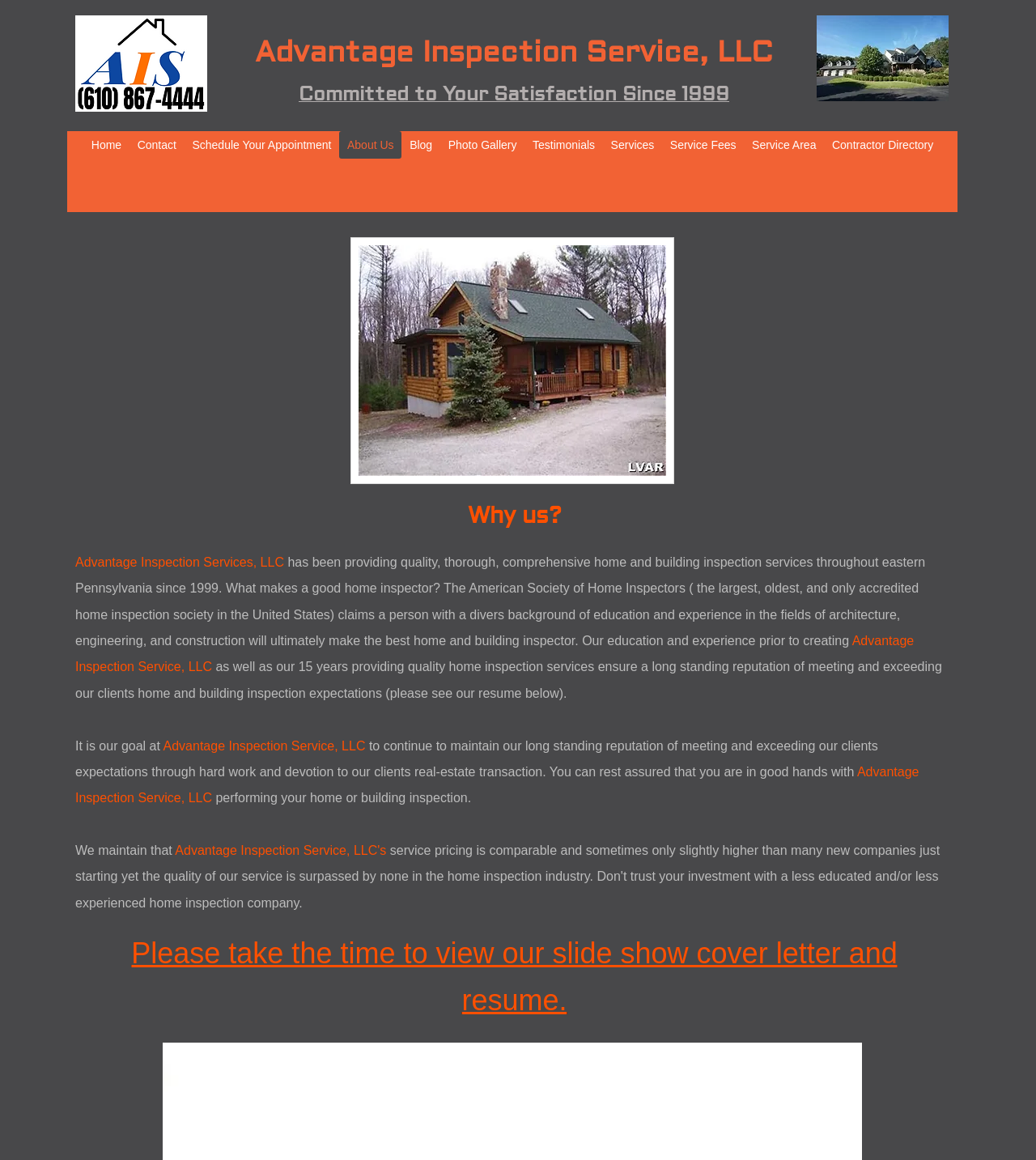Answer the question in a single word or phrase:
What is the name of the company?

Advantage Inspection Service, LLC